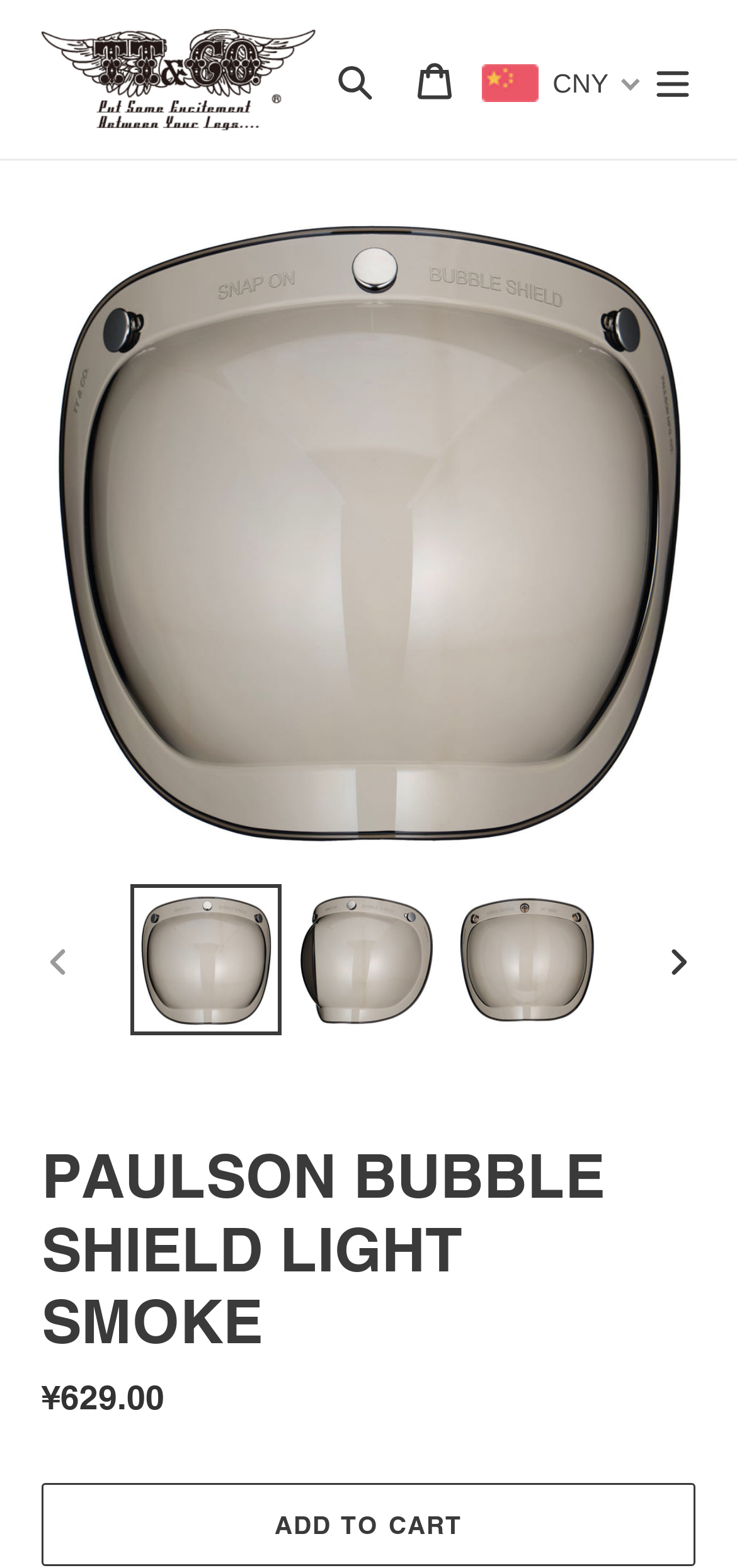Using a single word or phrase, answer the following question: 
What is the function of the 'NEXT SLIDE' button?

To navigate to the next image